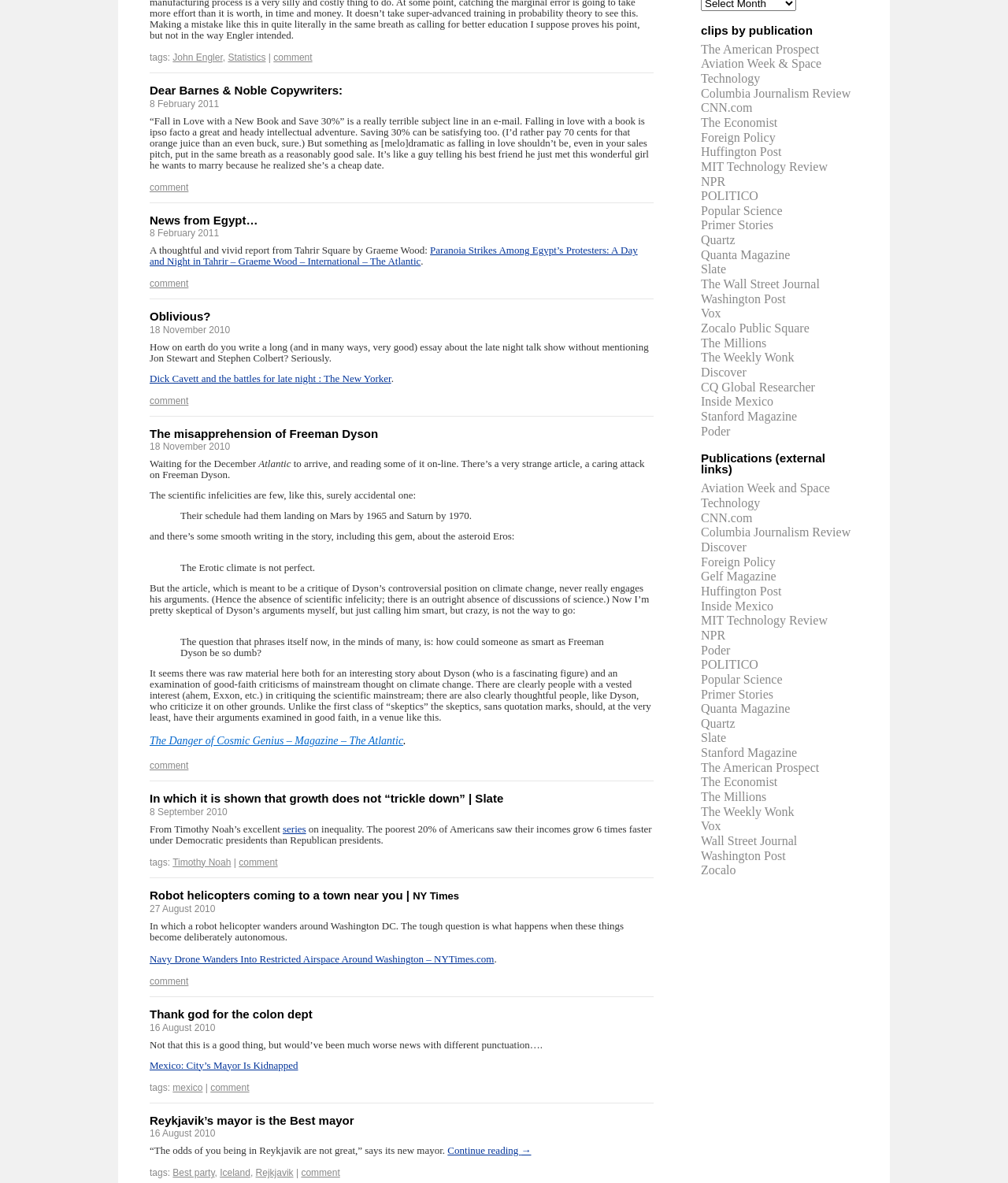Provide a one-word or short-phrase answer to the question:
How many comments are there for the article 'News from Egypt…'?

1